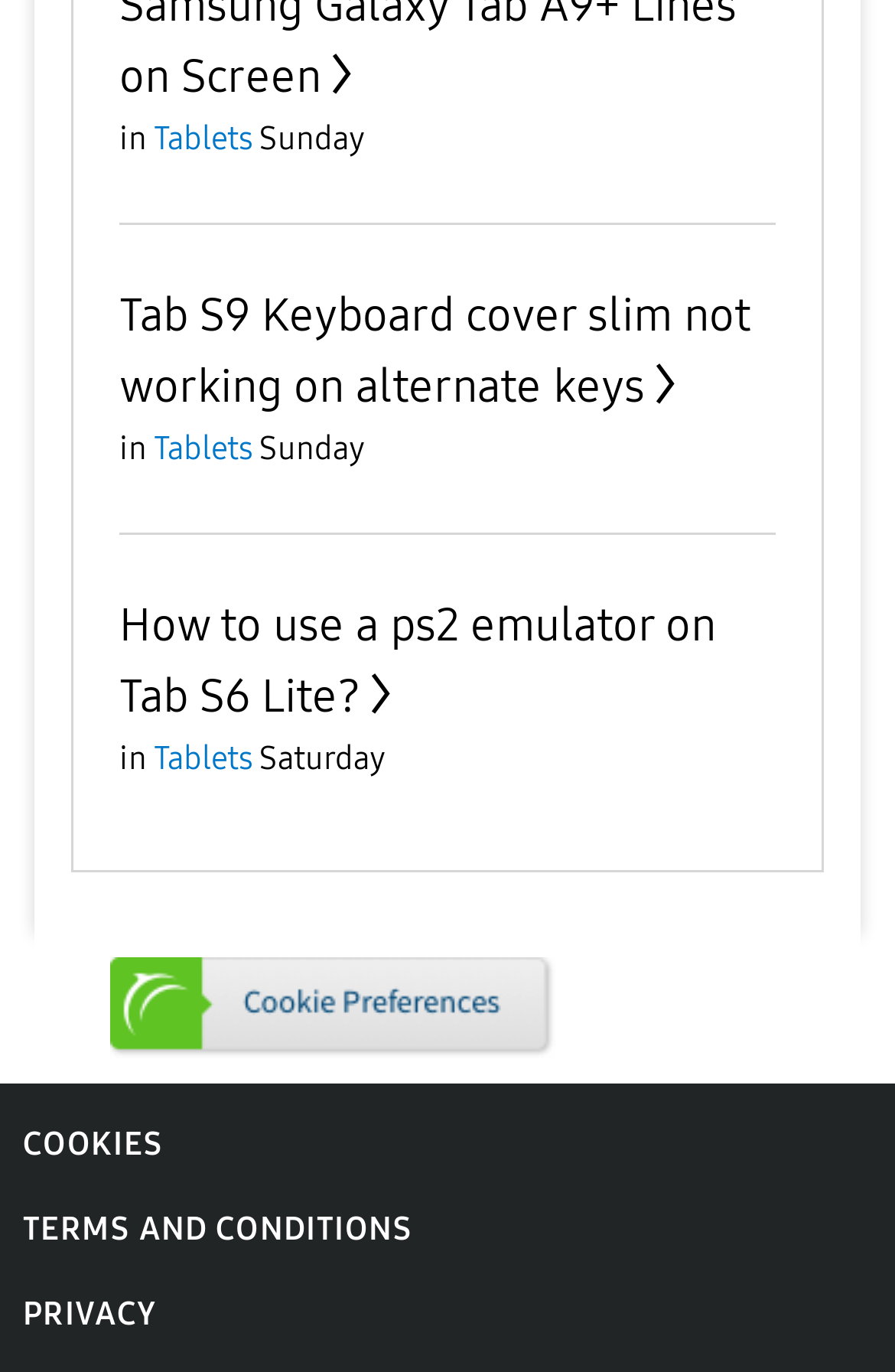Identify the bounding box coordinates of the region I need to click to complete this instruction: "Open the link about Tab S9 Keyboard cover".

[0.133, 0.209, 0.838, 0.301]